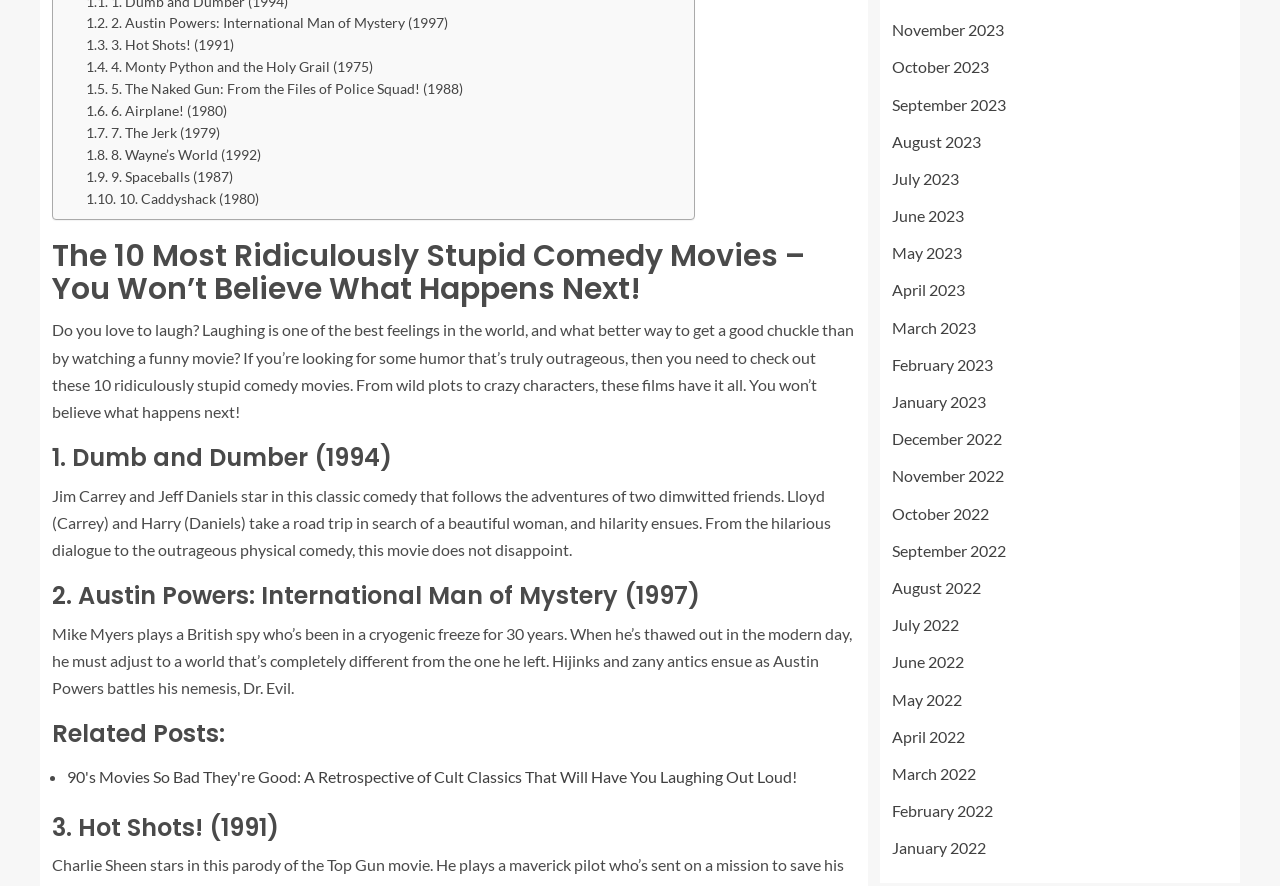Determine the bounding box coordinates of the clickable region to execute the instruction: "Browse the articles from November 2023". The coordinates should be four float numbers between 0 and 1, denoted as [left, top, right, bottom].

[0.697, 0.023, 0.784, 0.044]